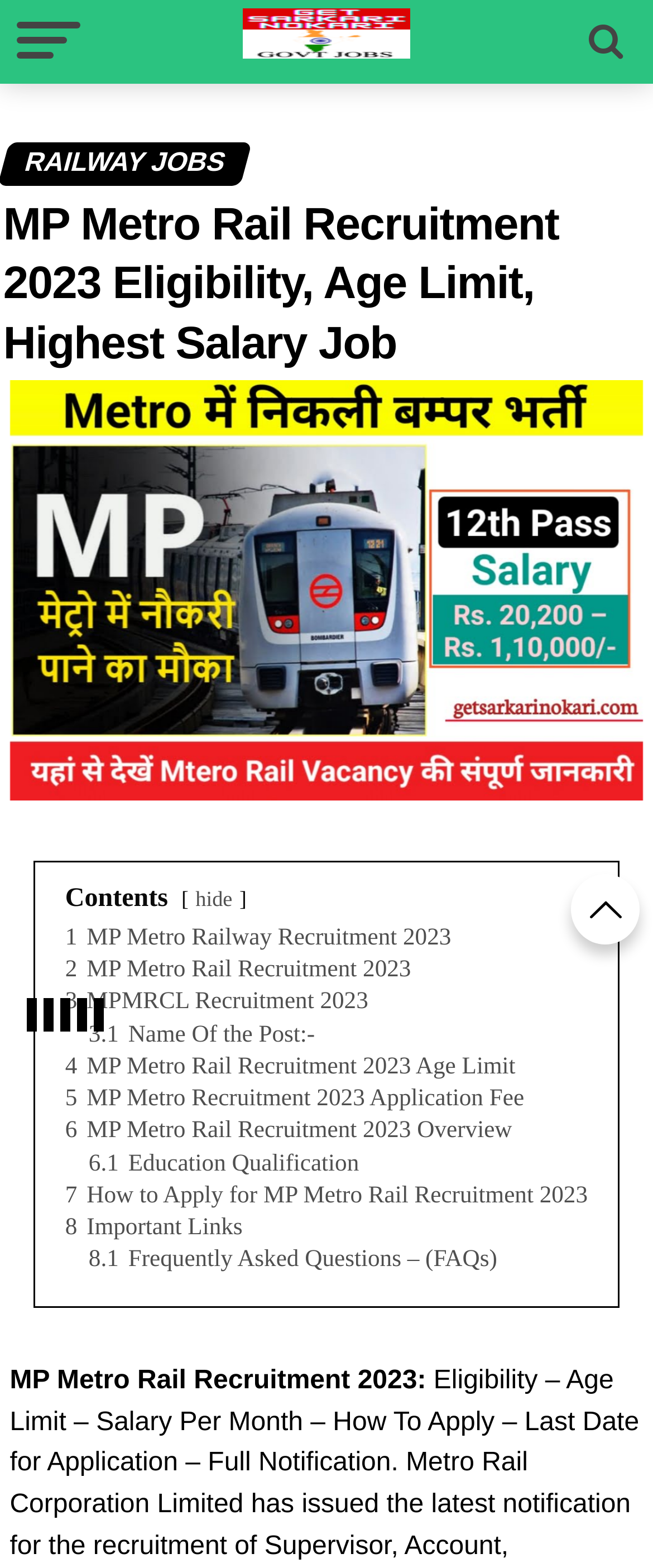Find the bounding box coordinates for the UI element that matches this description: "hide".

[0.299, 0.566, 0.356, 0.581]